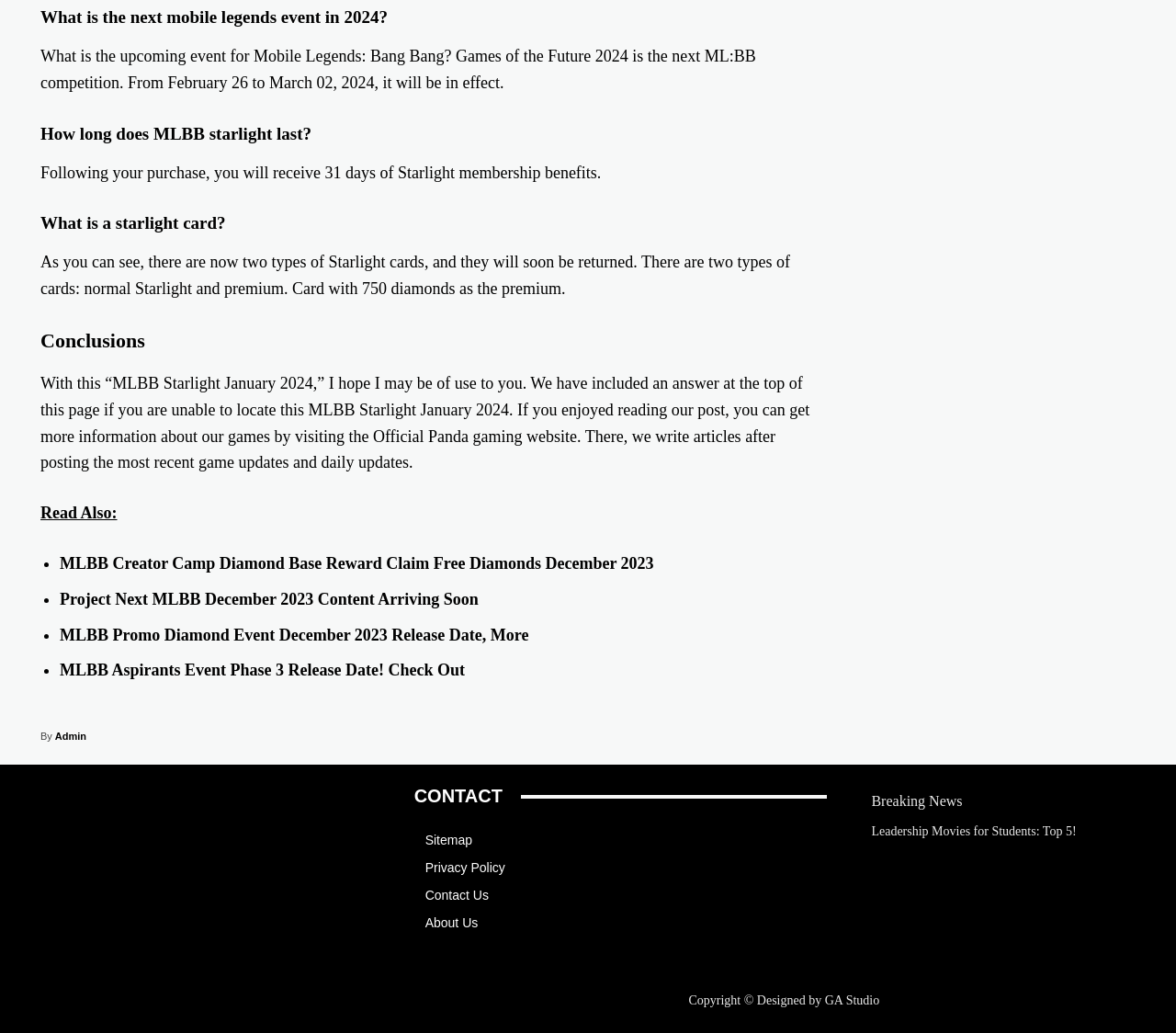Determine the bounding box coordinates of the clickable element to complete this instruction: "Click the 'MLBB Creator Camp Diamond Base Reward Claim Free Diamonds December 2023' link". Provide the coordinates in the format of four float numbers between 0 and 1, [left, top, right, bottom].

[0.051, 0.536, 0.556, 0.554]